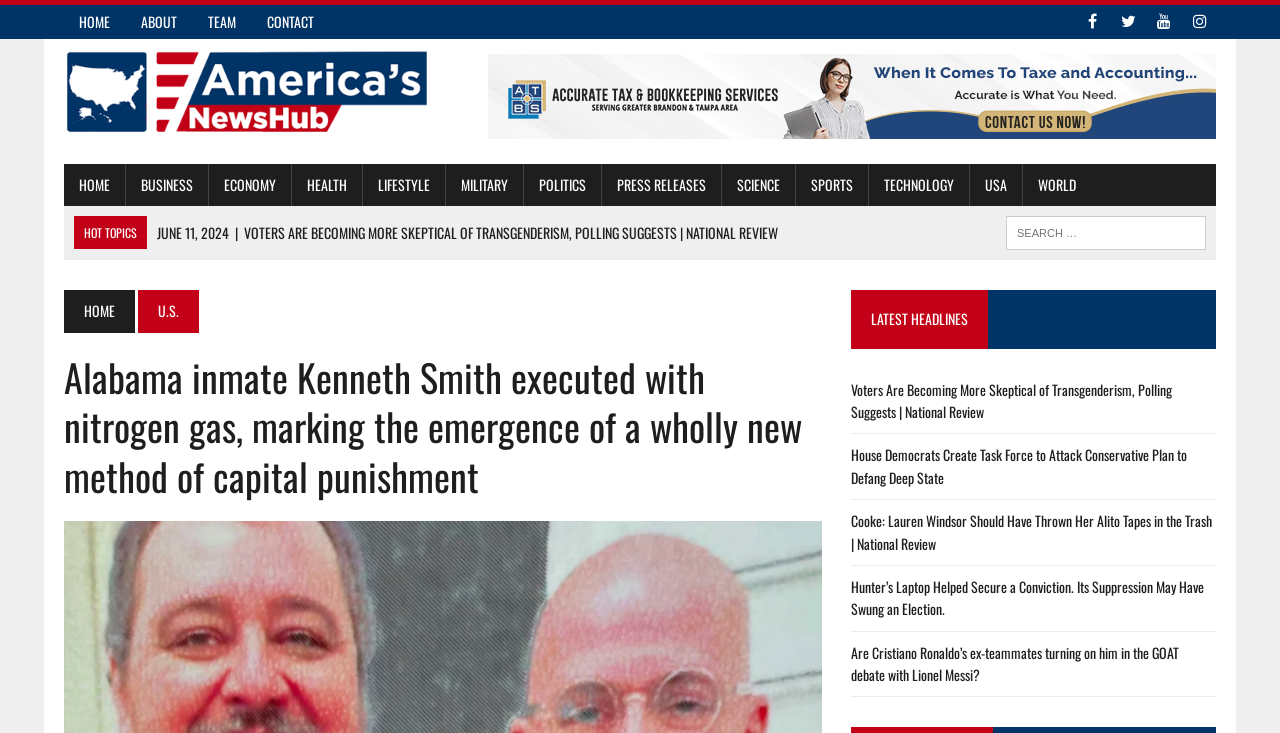Please specify the bounding box coordinates of the region to click in order to perform the following instruction: "Check out the article about Voters Are Becoming More Skeptical of Transgenderism".

[0.665, 0.516, 0.916, 0.576]